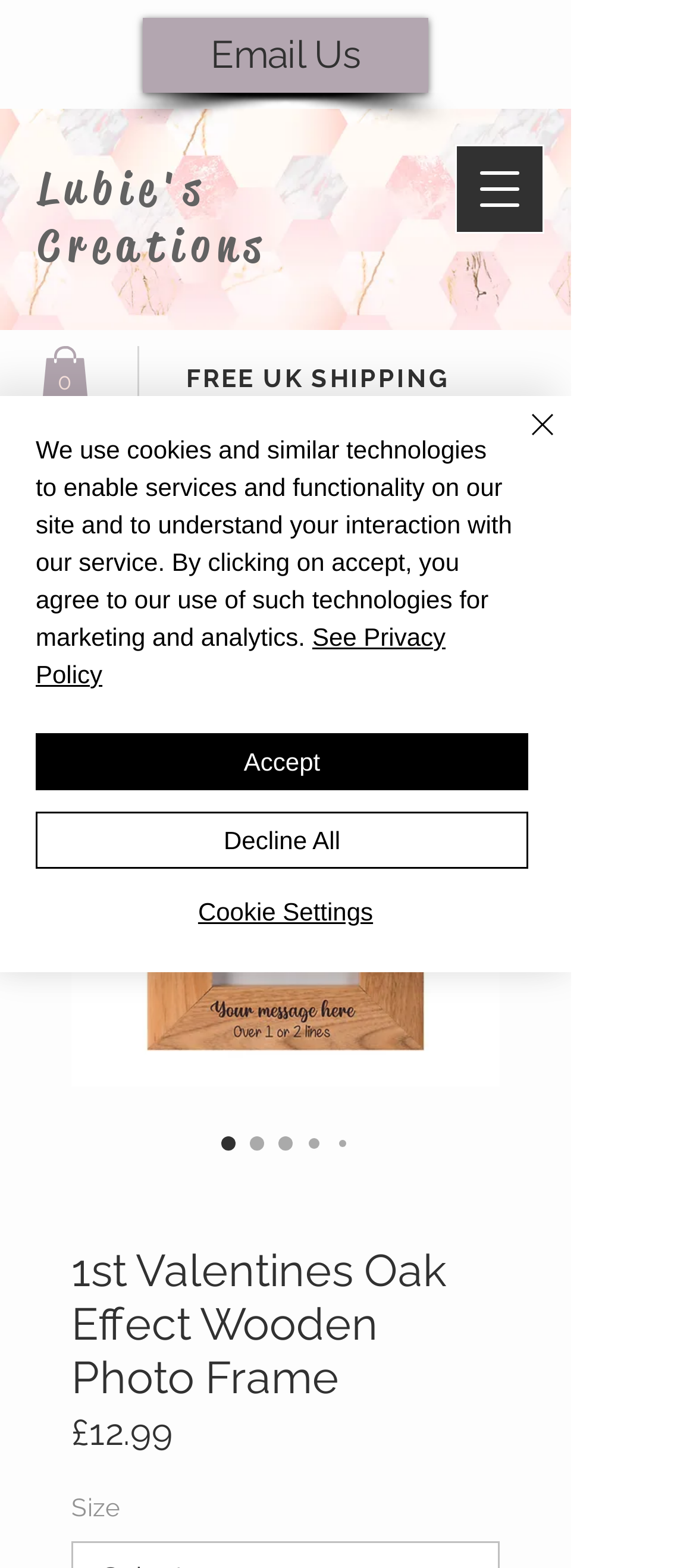Please examine the image and provide a detailed answer to the question: What is the purpose of the 'Open navigation menu' button?

I inferred the purpose of the 'Open navigation menu' button by looking at its text and the fact that it has a popup dialog. This suggests that the button is used to open a navigation menu, allowing the user to access different parts of the website.